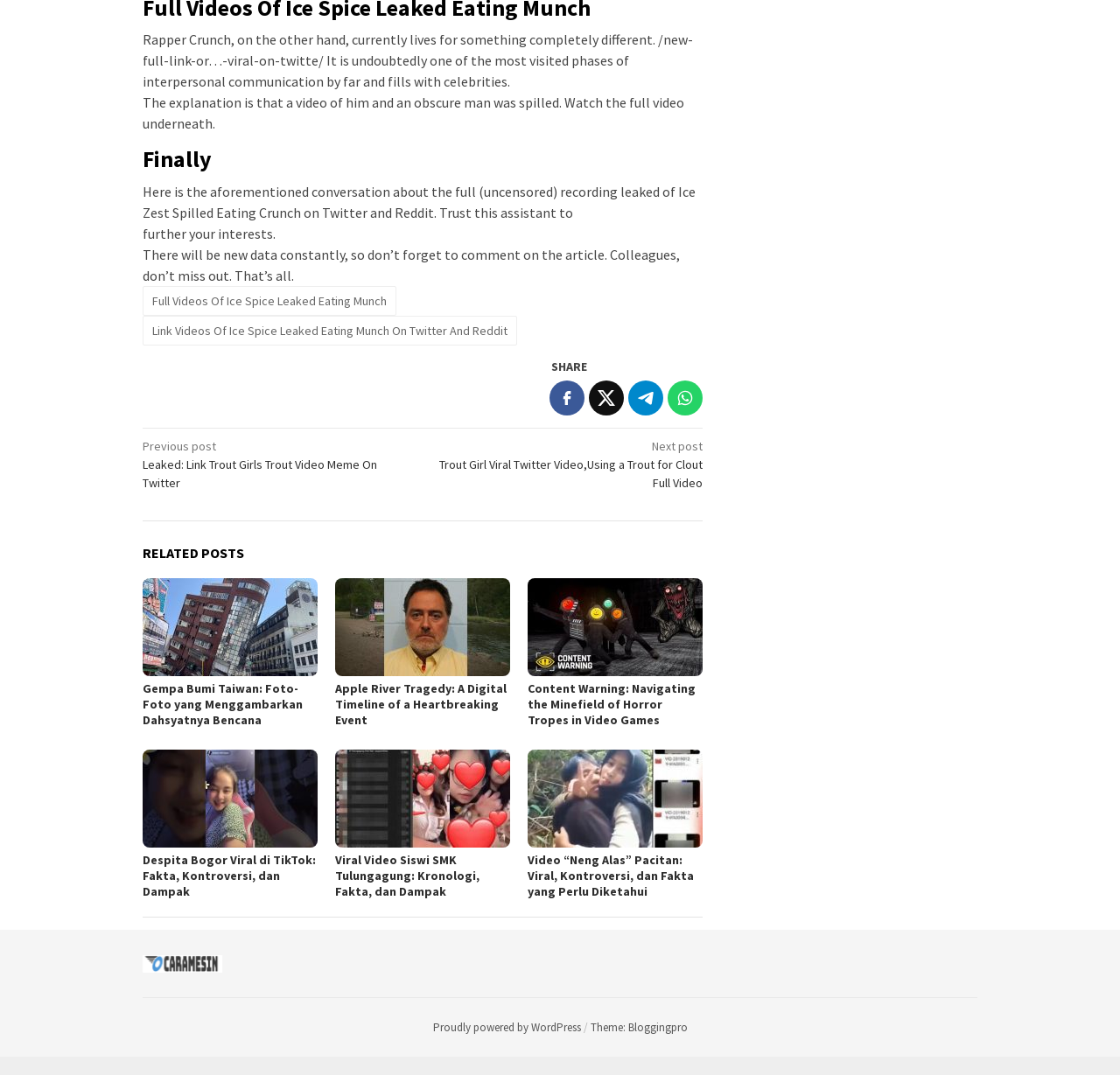Determine the bounding box coordinates of the area to click in order to meet this instruction: "Read 'RELATED POSTS'".

[0.127, 0.508, 0.628, 0.522]